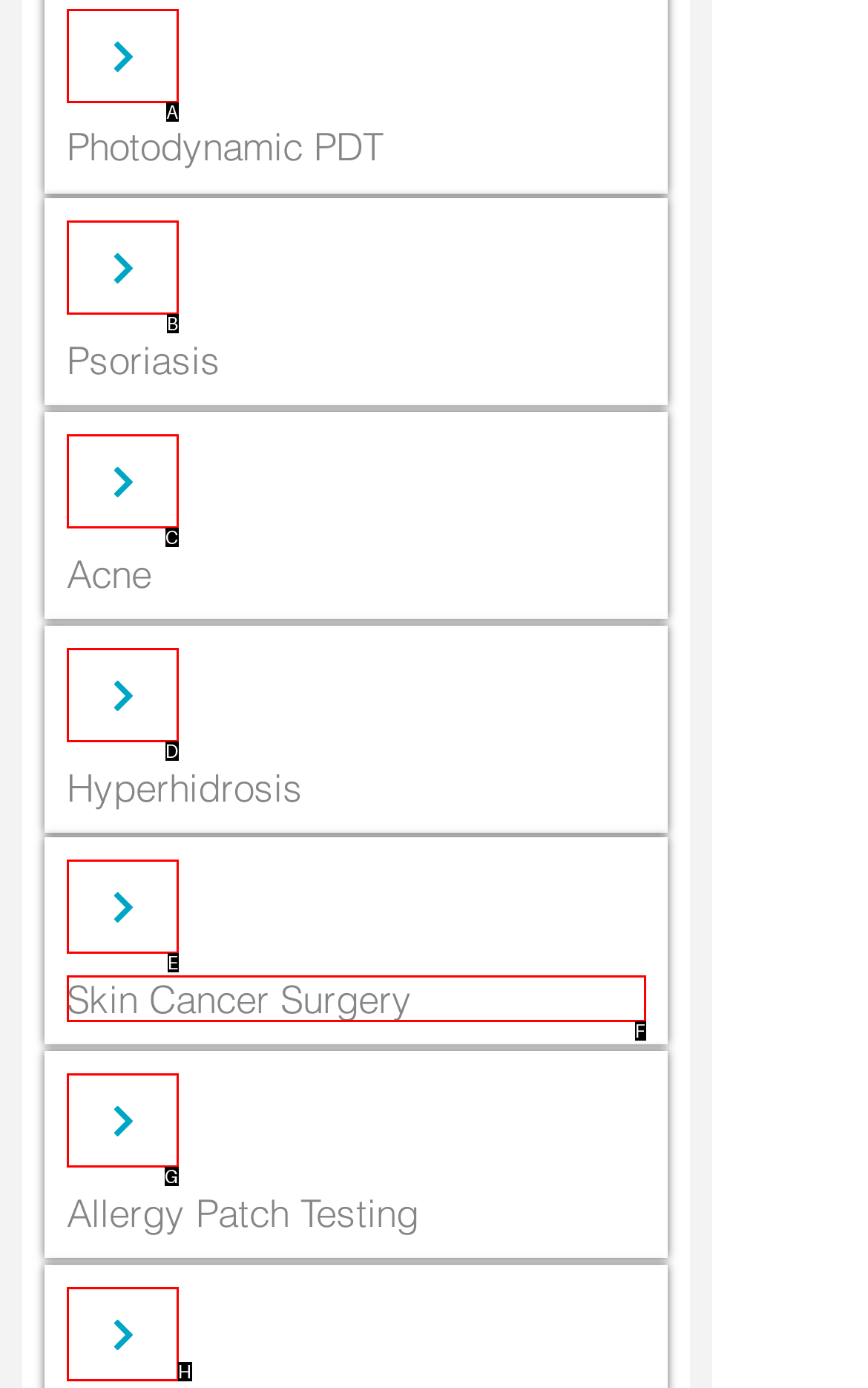Find the correct option to complete this instruction: Toggle navigation. Reply with the corresponding letter.

None